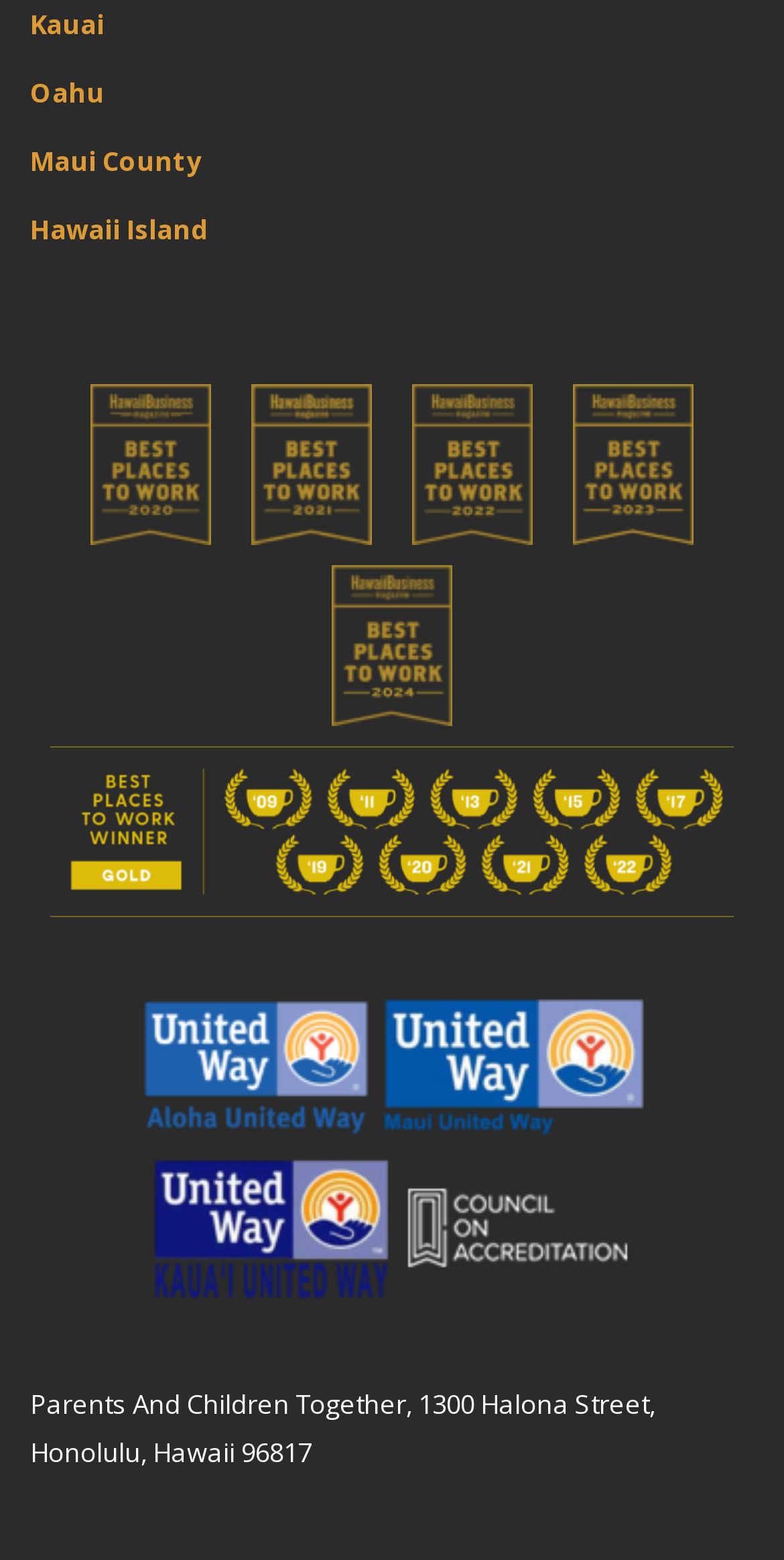Extract the bounding box coordinates for the described element: "title="MUW"". The coordinates should be represented as four float numbers between 0 and 1: [left, top, right, bottom].

[0.488, 0.671, 0.822, 0.695]